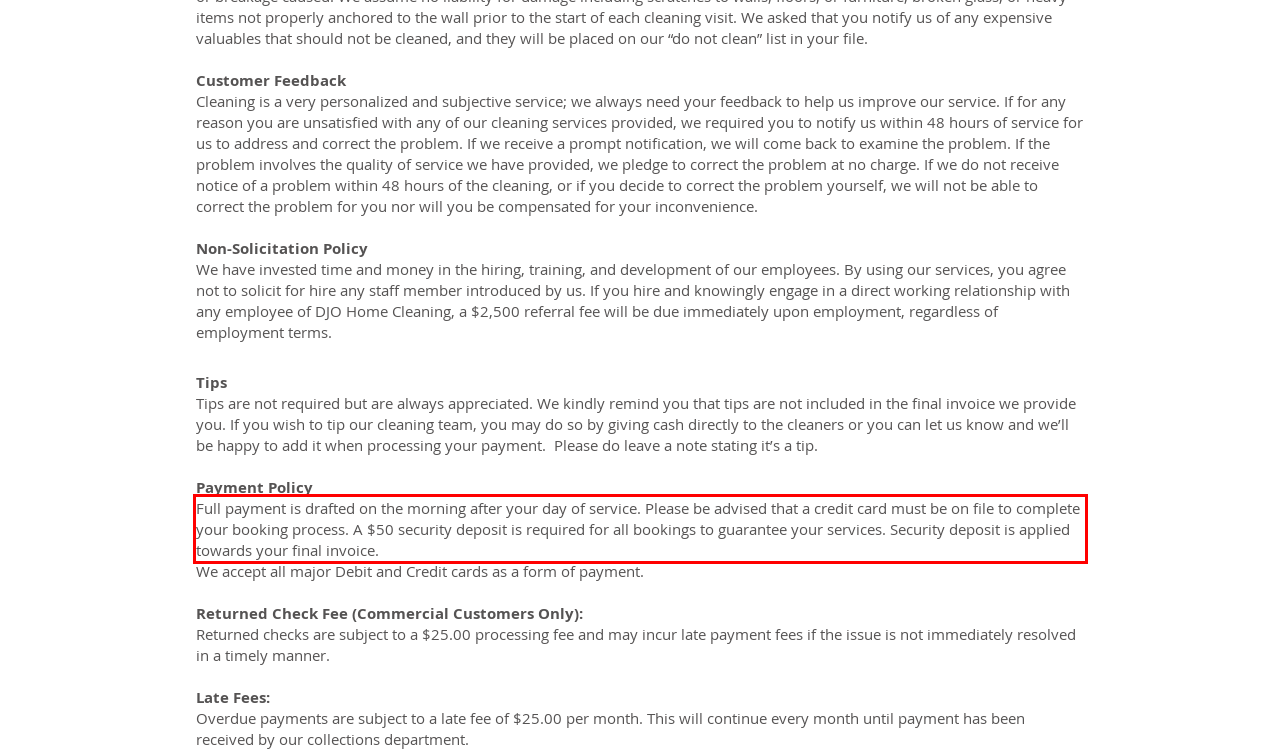Please extract the text content from the UI element enclosed by the red rectangle in the screenshot.

Full payment is drafted on the morning after your day of service. Please be advised that a credit card must be on file to complete your booking process. A $50 security deposit is required for all bookings to guarantee your services. Security deposit is applied towards your final invoice.